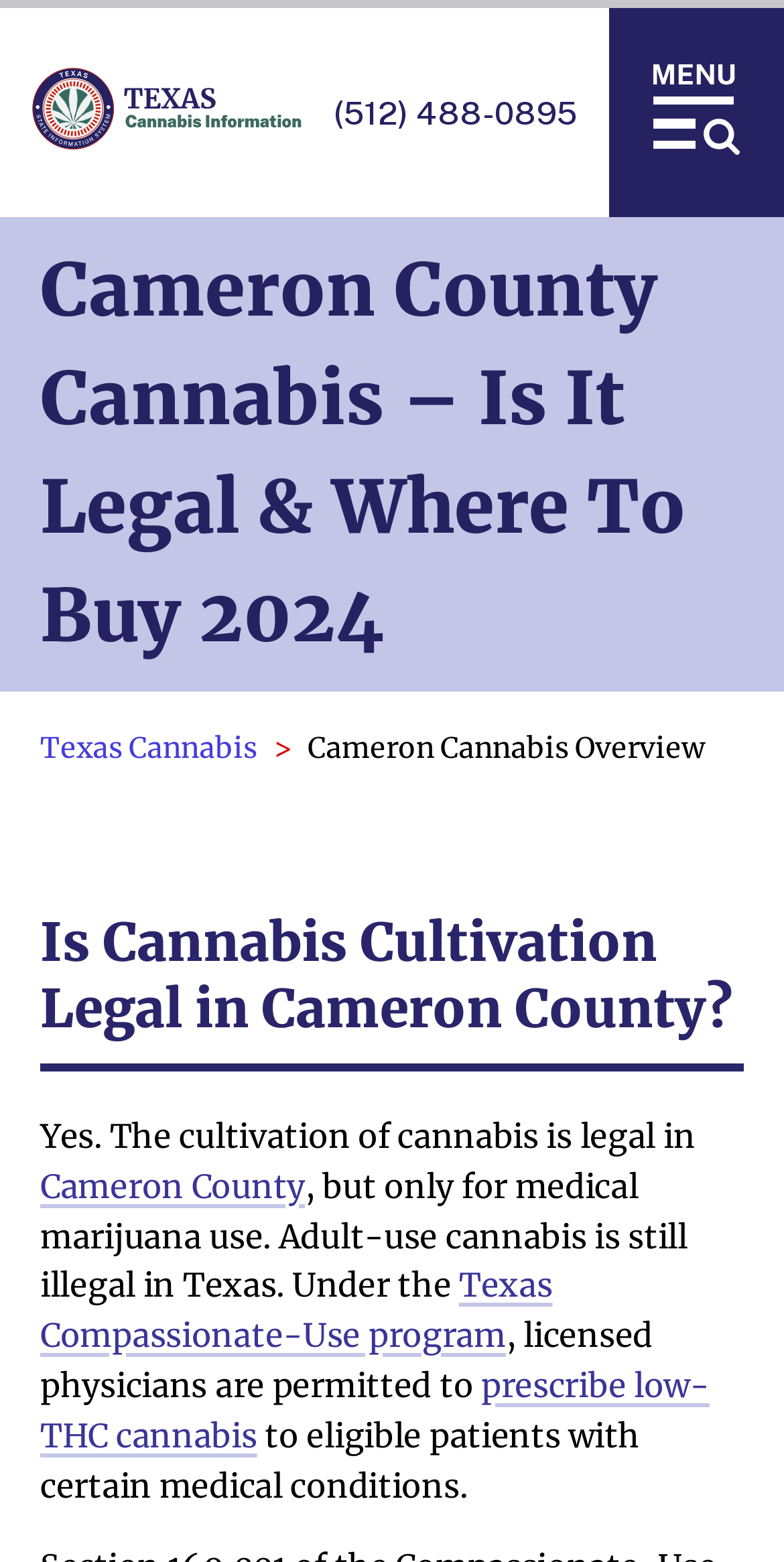From the details in the image, provide a thorough response to the question: Is adult-use cannabis legal in Texas?

According to the webpage, adult-use cannabis is still illegal in Texas, as stated in the sentence 'Adult-use cannabis is still illegal in Texas.'